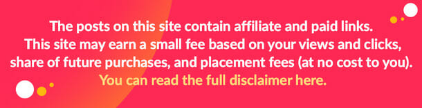Present a detailed portrayal of the image.

The image features a disclaimer emphasizing the presence of affiliate links and paid promotions on the site. It informs readers that the site may earn a small fee based on user interactions, such as views and clicks, as well as from purchases made through these links, all at no additional cost to the user. The disclaimer is presented in a vibrant background with playful design elements, ensuring it stands out to viewers and conveys essential information about the site's monetization practices.